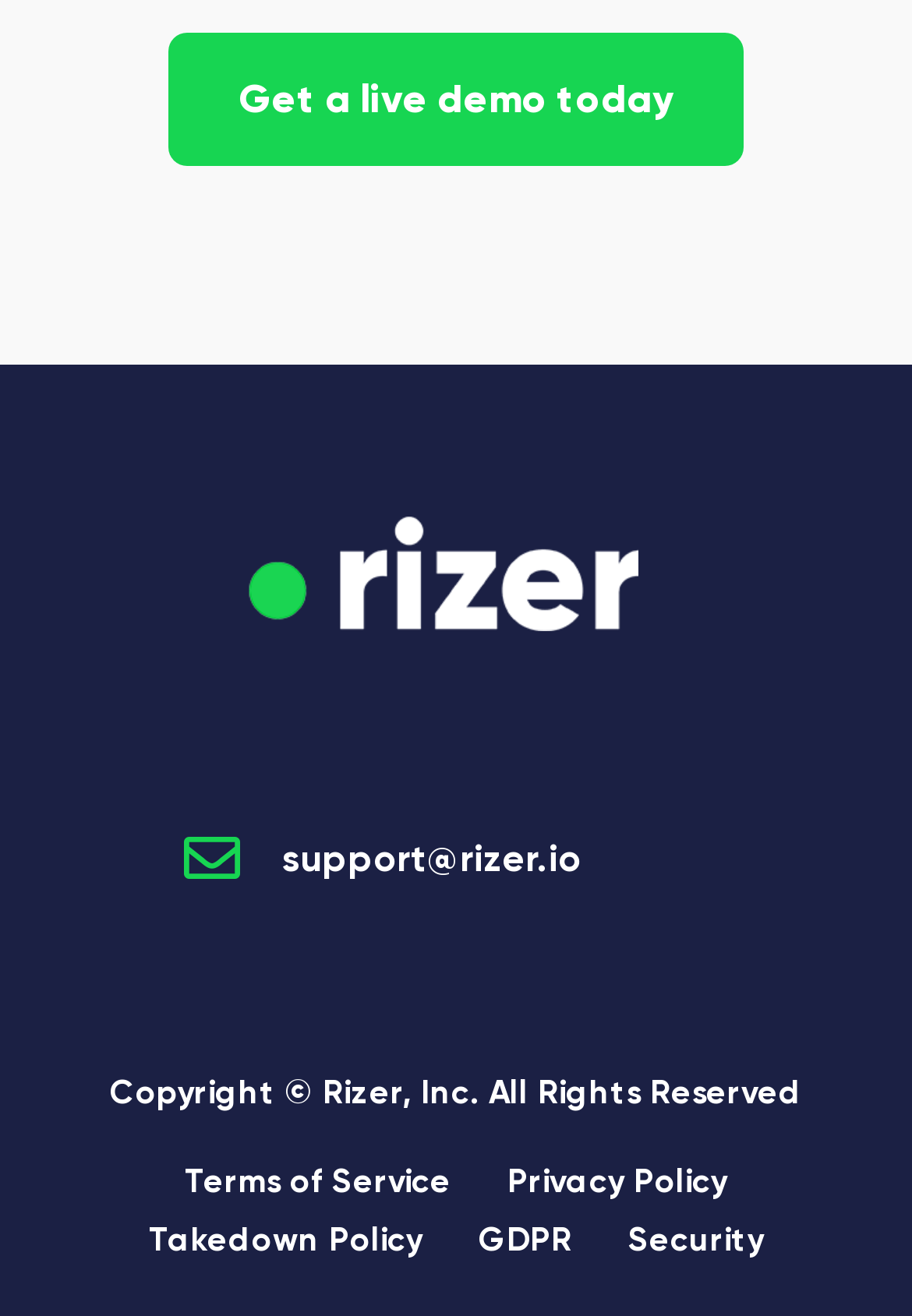Find the bounding box coordinates of the clickable element required to execute the following instruction: "Get a live demo today". Provide the coordinates as four float numbers between 0 and 1, i.e., [left, top, right, bottom].

[0.185, 0.024, 0.815, 0.125]